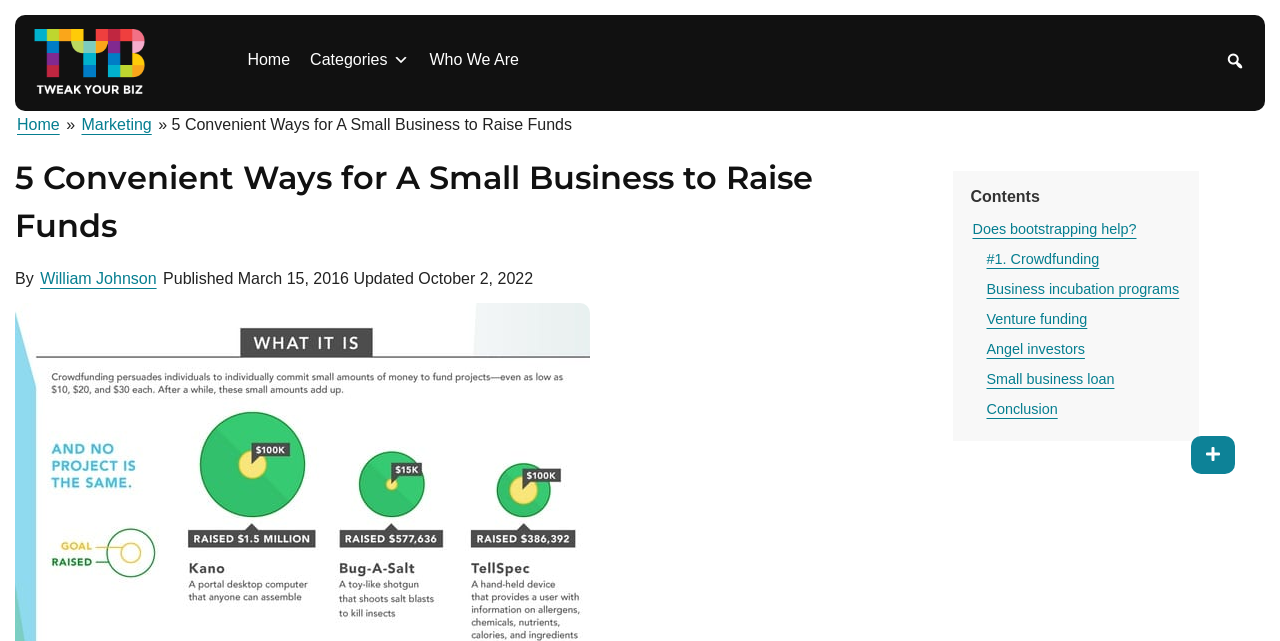Can you locate the main headline on this webpage and provide its text content?

5 Convenient Ways for A Small Business to Raise Funds